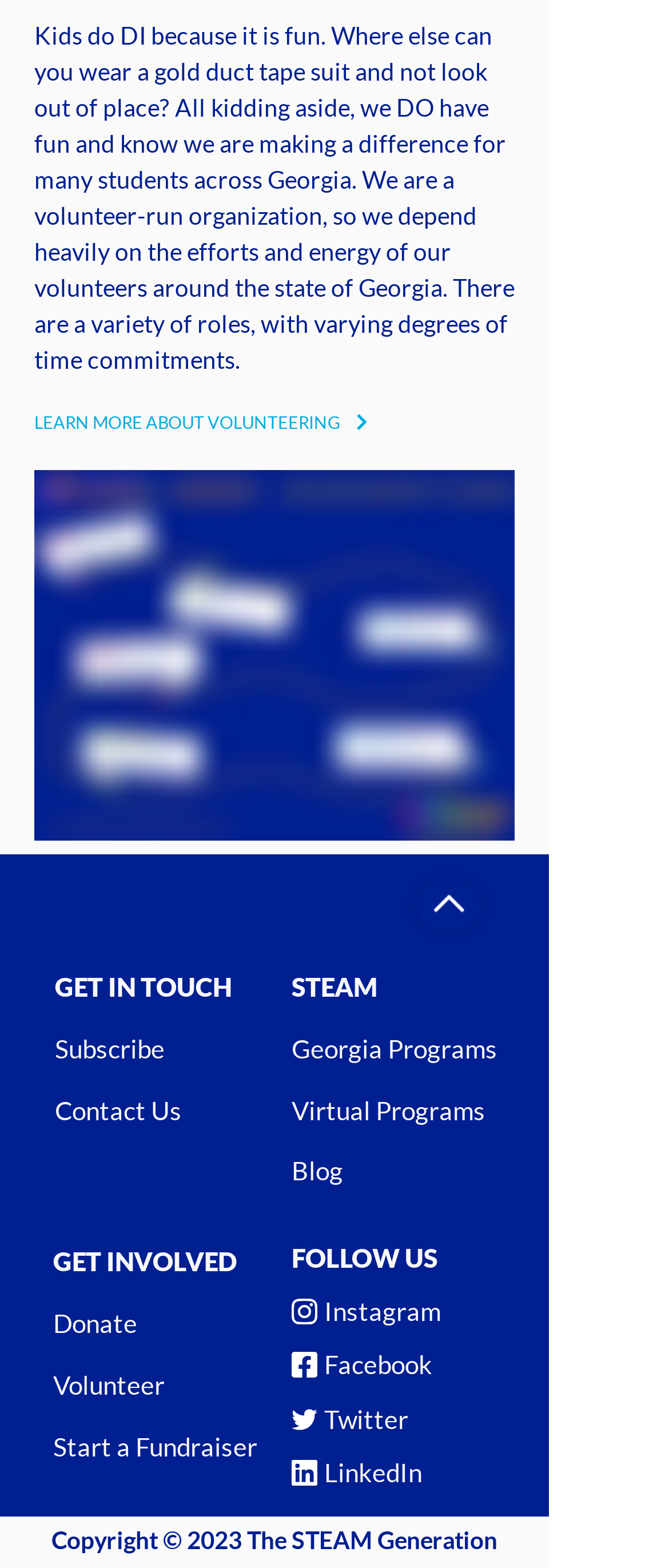What is the theme of the programs offered by this organization?
Please provide a detailed answer to the question.

The presence of a button 'STEAM' and links like 'Georgia Programs' and 'Virtual Programs' suggests that the theme of the programs offered by this organization is related to STEAM (Science, Technology, Engineering, Arts, and Mathematics).